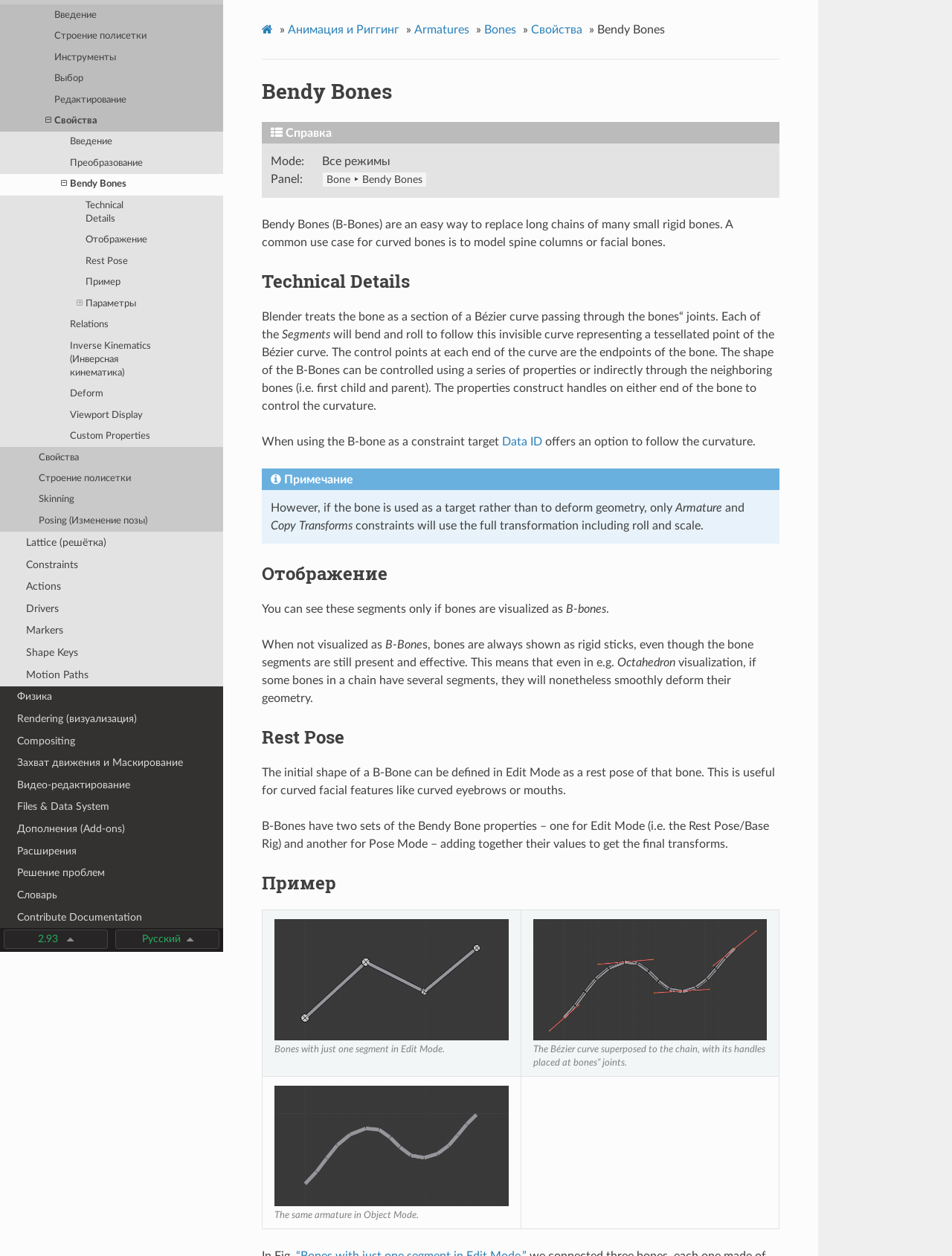With reference to the image, please provide a detailed answer to the following question: What is the visualization option to see B-Bone segments?

According to the webpage, you can see the segments of B-Bones only if bones are visualized as B-bones. This is mentioned in the Отображение section of the webpage.